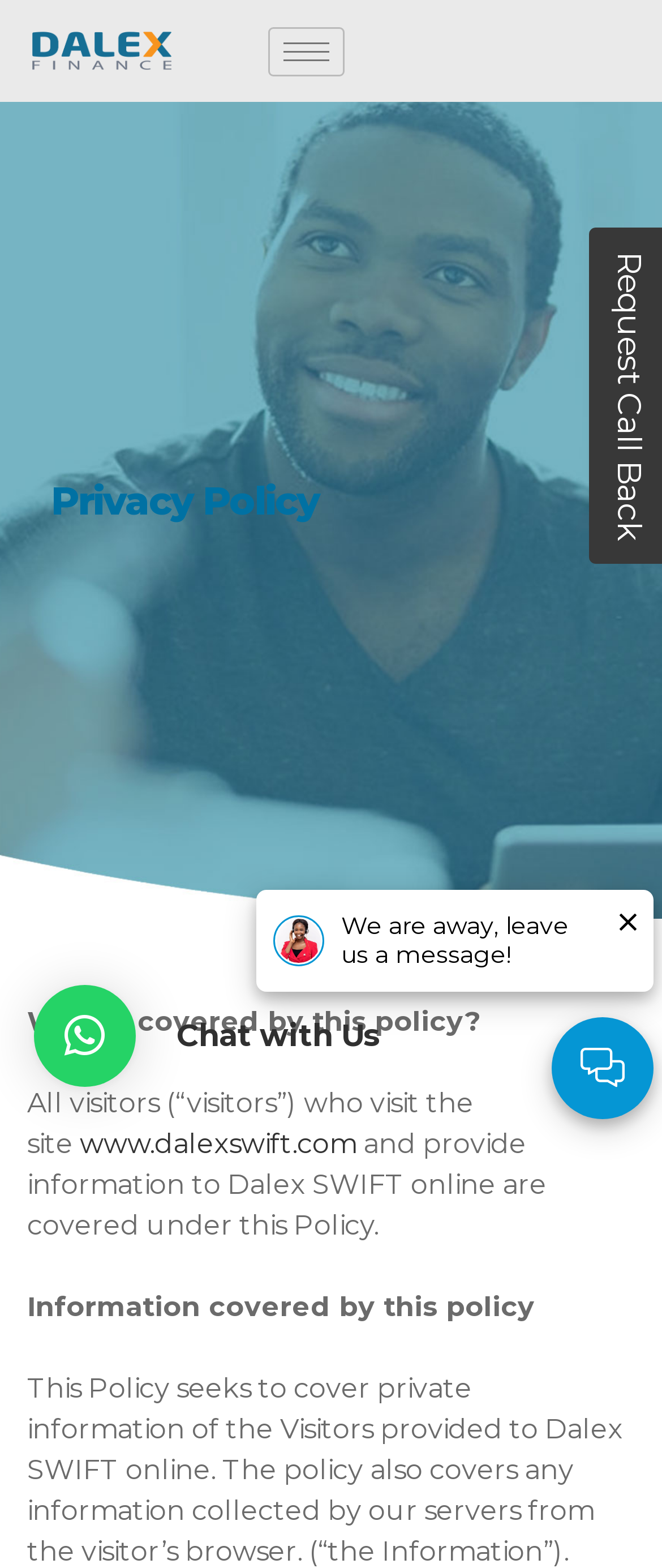Summarize the webpage with intricate details.

The webpage is about the Privacy Policy of Dalex Finance. At the top left, there is a link. Next to it, on the right, is a button with a hamburger icon. Below these elements, a large heading "Privacy Policy" is centered. 

The main content of the page is divided into sections. The first section starts with a question "Who is covered by this policy?" followed by a paragraph of text explaining that all visitors who visit the site and provide information to Dalex SWIFT online are covered under this Policy. This paragraph also contains a link to "www.dalexswift.com". 

Below this section, there is another section with a heading "Information covered by this policy", followed by a paragraph of text explaining what information is covered by this policy. This paragraph is the longest text on the page and spans almost to the bottom of the page.

On the right side of the page, there are several elements. At the top, there is a button "Request Call Back". Below it, there is an avatar image. Further down, there is a text "We are away, leave us a message!" and a small image next to it. 

At the bottom right, there is a button "Live Chat & Talk" with a small image inside it. Above this button, there is another button with a cross icon and the text "× Chat with Us".